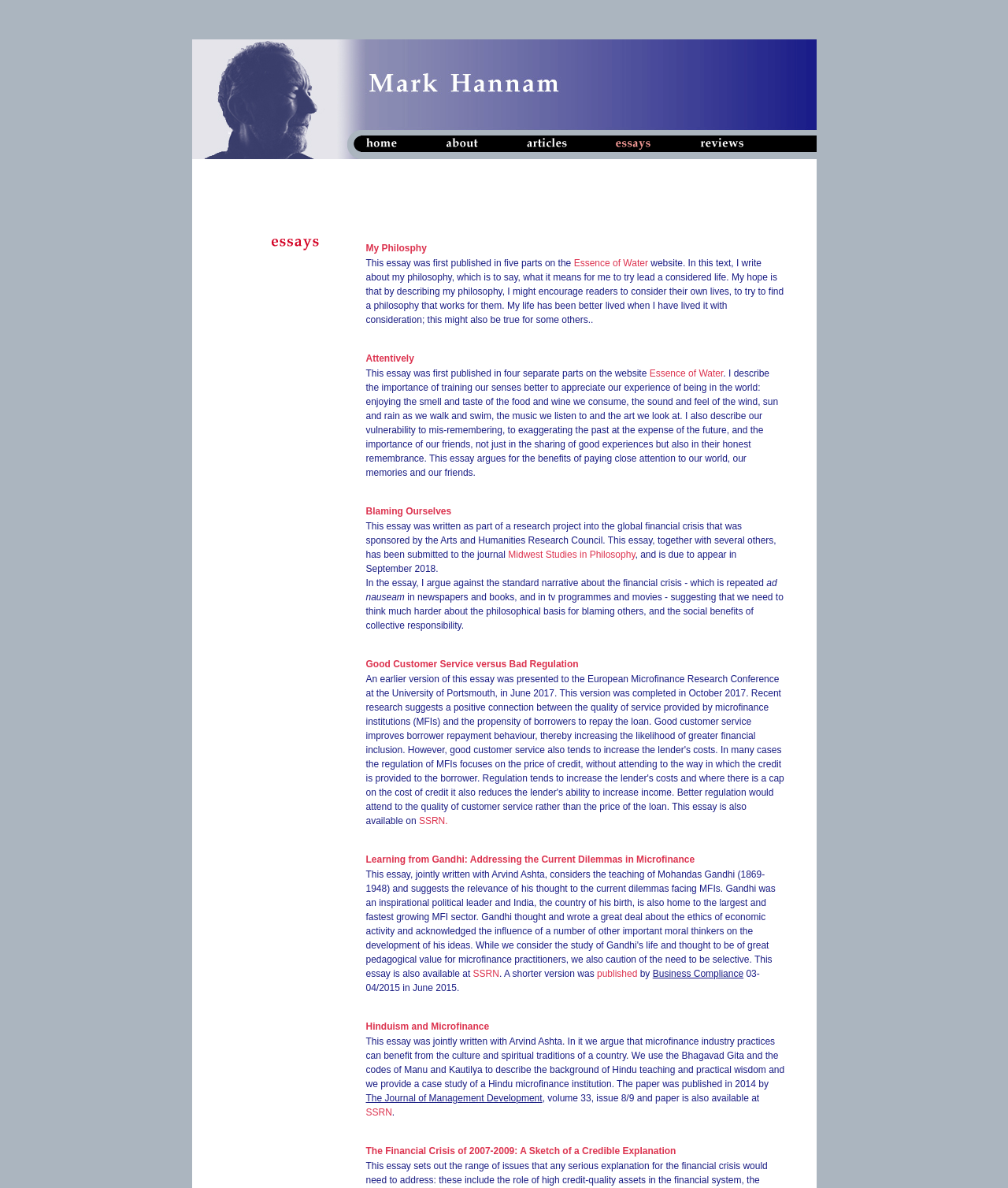Answer the question below in one word or phrase:
Where was the essay 'Learning from Gandhi: Addressing the Current Dilemmas in Microfinance' published?

SSRN